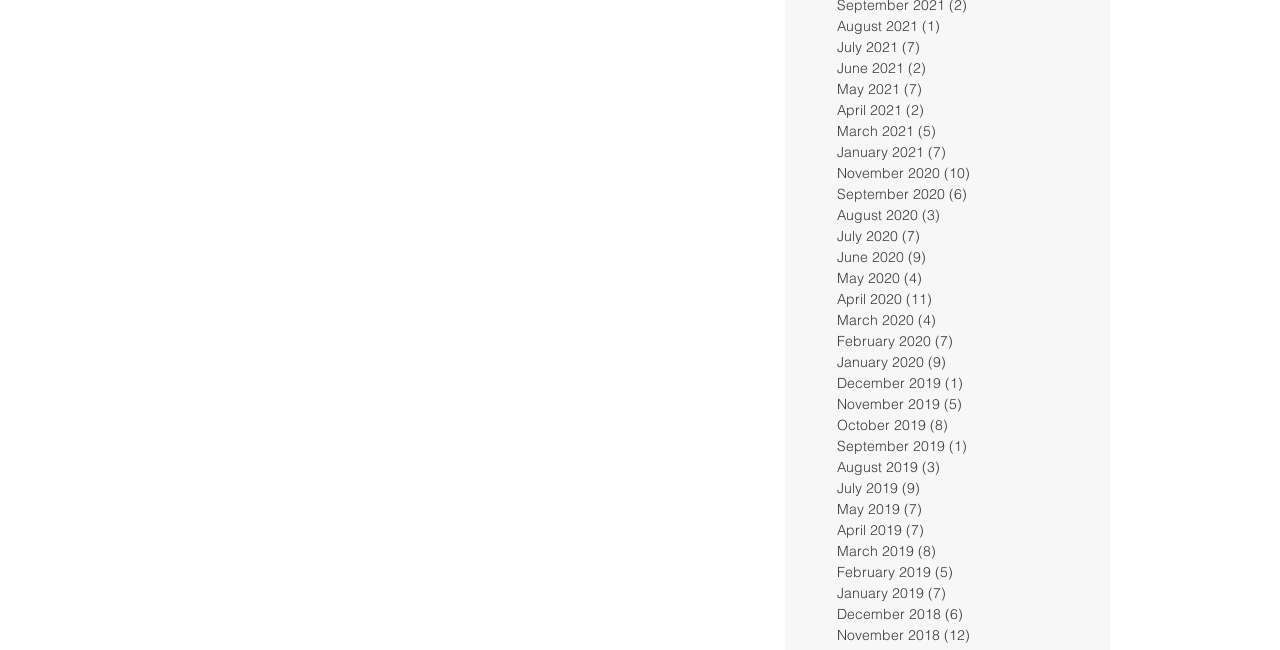Kindly determine the bounding box coordinates for the clickable area to achieve the given instruction: "View August 2021 posts".

[0.654, 0.025, 0.818, 0.057]